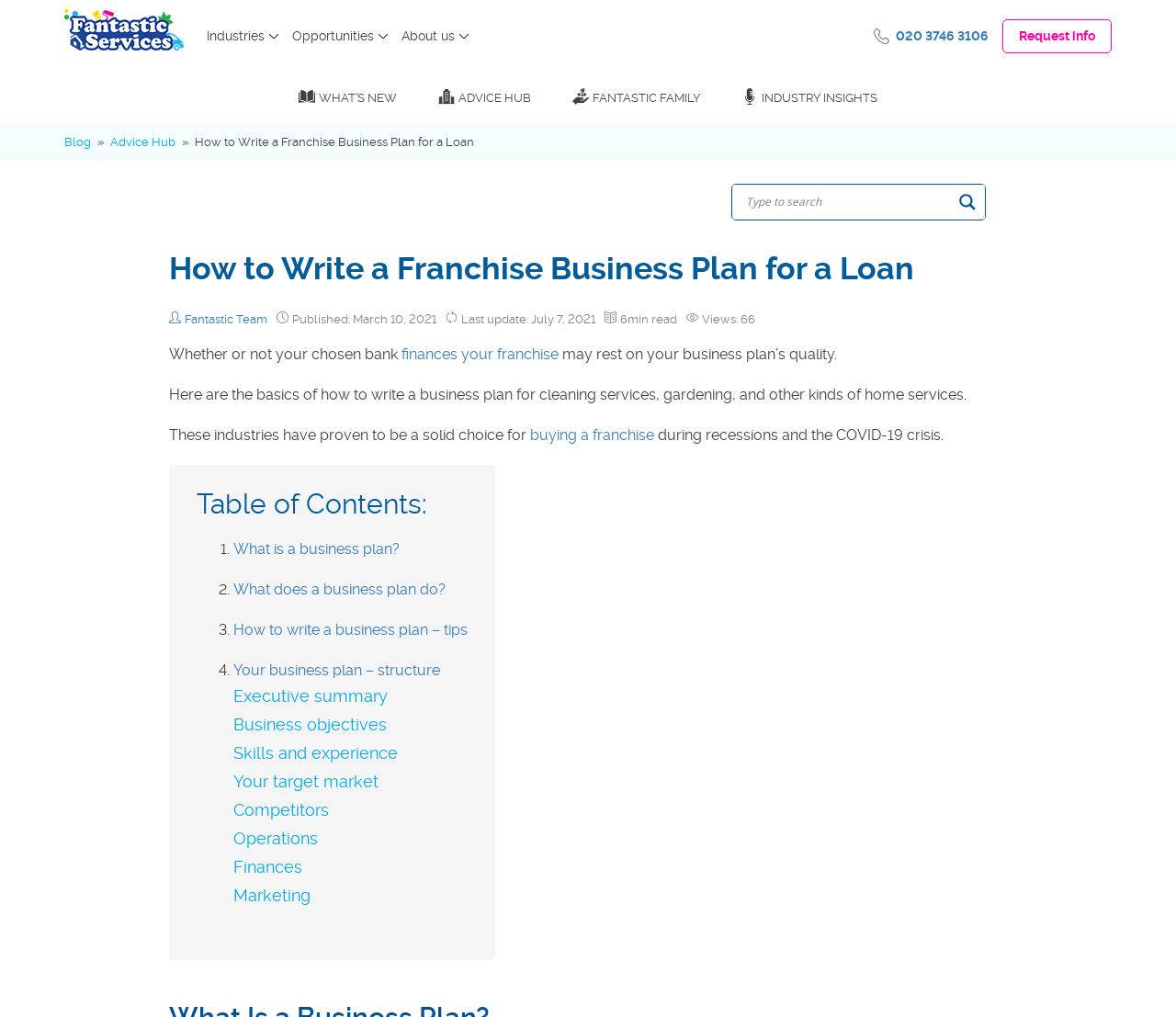Locate the bounding box coordinates of the element that needs to be clicked to carry out the instruction: "Read the blog article". The coordinates should be given as four float numbers ranging from 0 to 1, i.e., [left, top, right, bottom].

[0.166, 0.133, 0.403, 0.146]